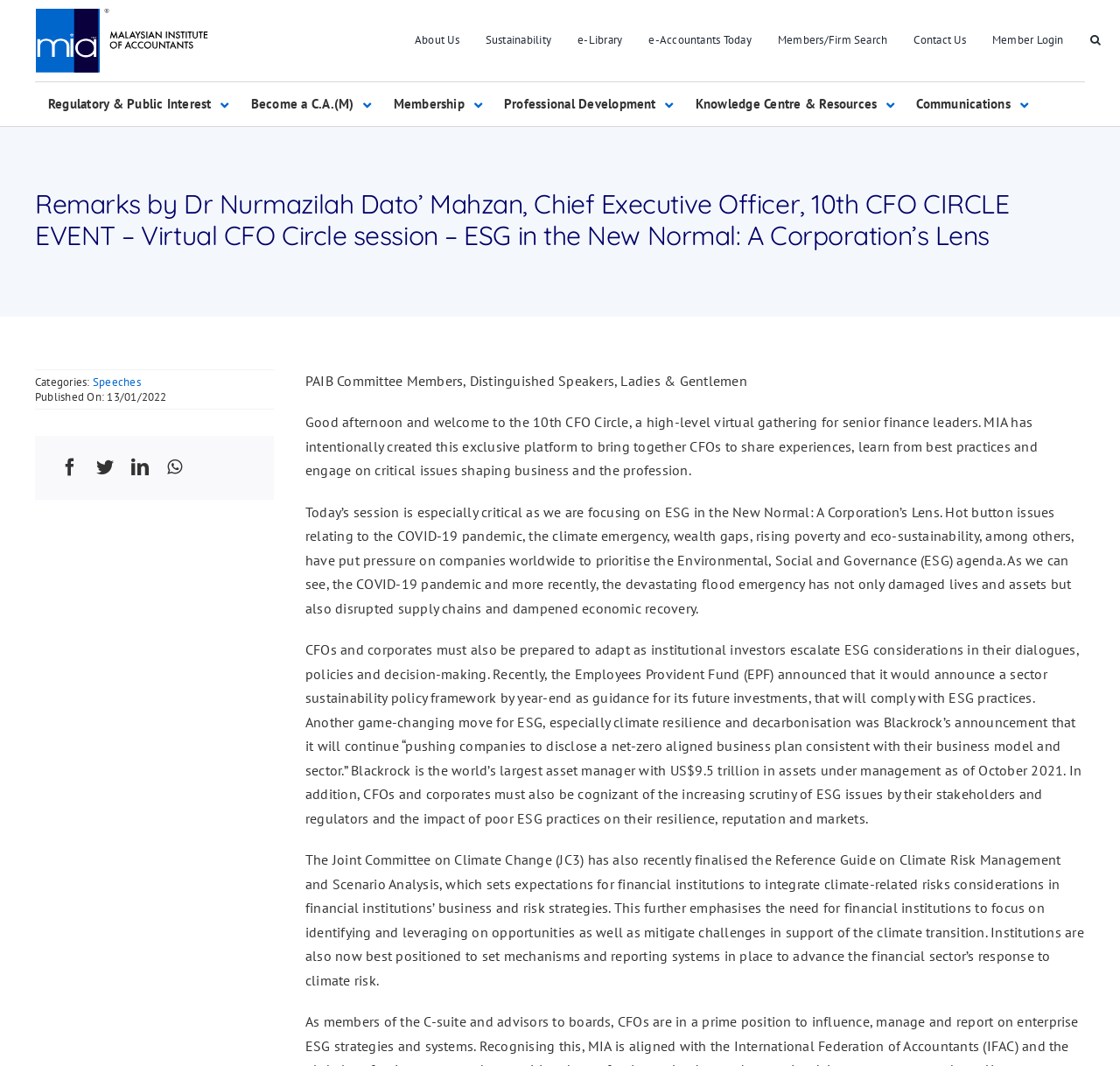Can you identify and provide the main heading of the webpage?

Remarks by Dr Nurmazilah Dato’ Mahzan, Chief Executive Officer, 10th CFO CIRCLE EVENT – Virtual CFO Circle session – ESG in the New Normal: A Corporation’s Lens